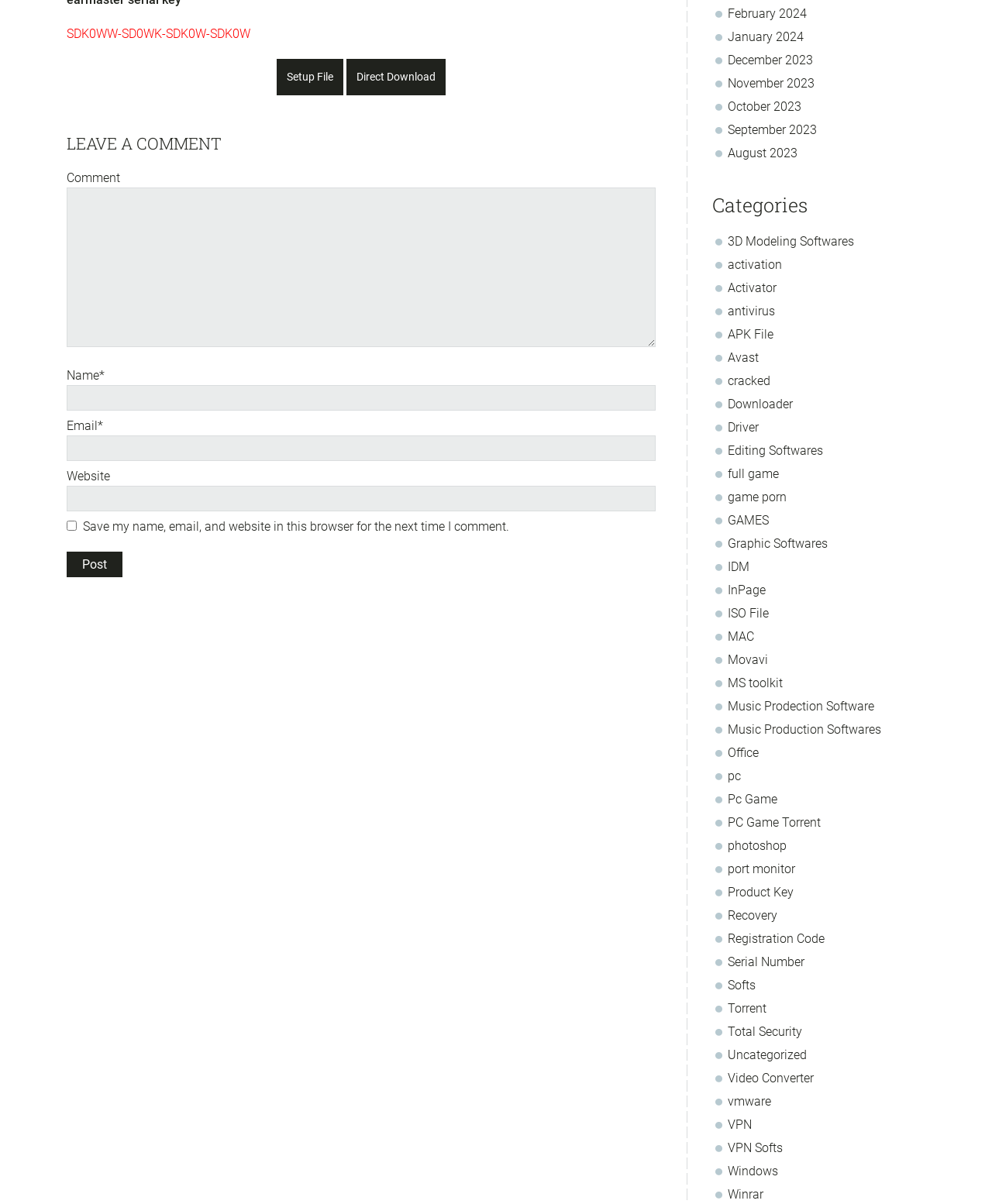Locate the bounding box coordinates of the element I should click to achieve the following instruction: "Post the comment".

[0.067, 0.458, 0.123, 0.479]